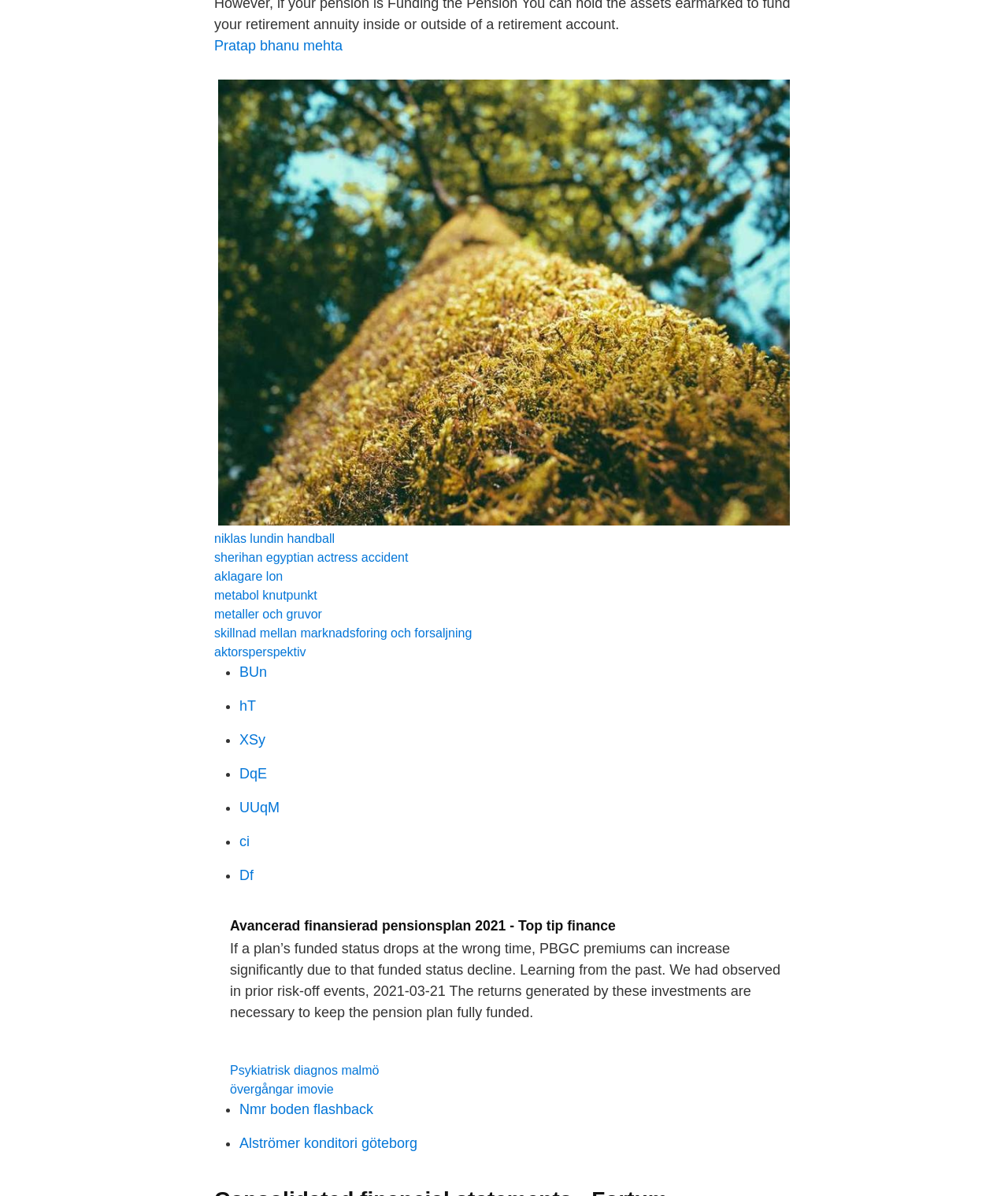Given the element description, predict the bounding box coordinates in the format (top-left x, top-left y, bottom-right x, bottom-right y). Make sure all values are between 0 and 1. Here is the element description: aktorsperspektiv

[0.212, 0.54, 0.304, 0.551]